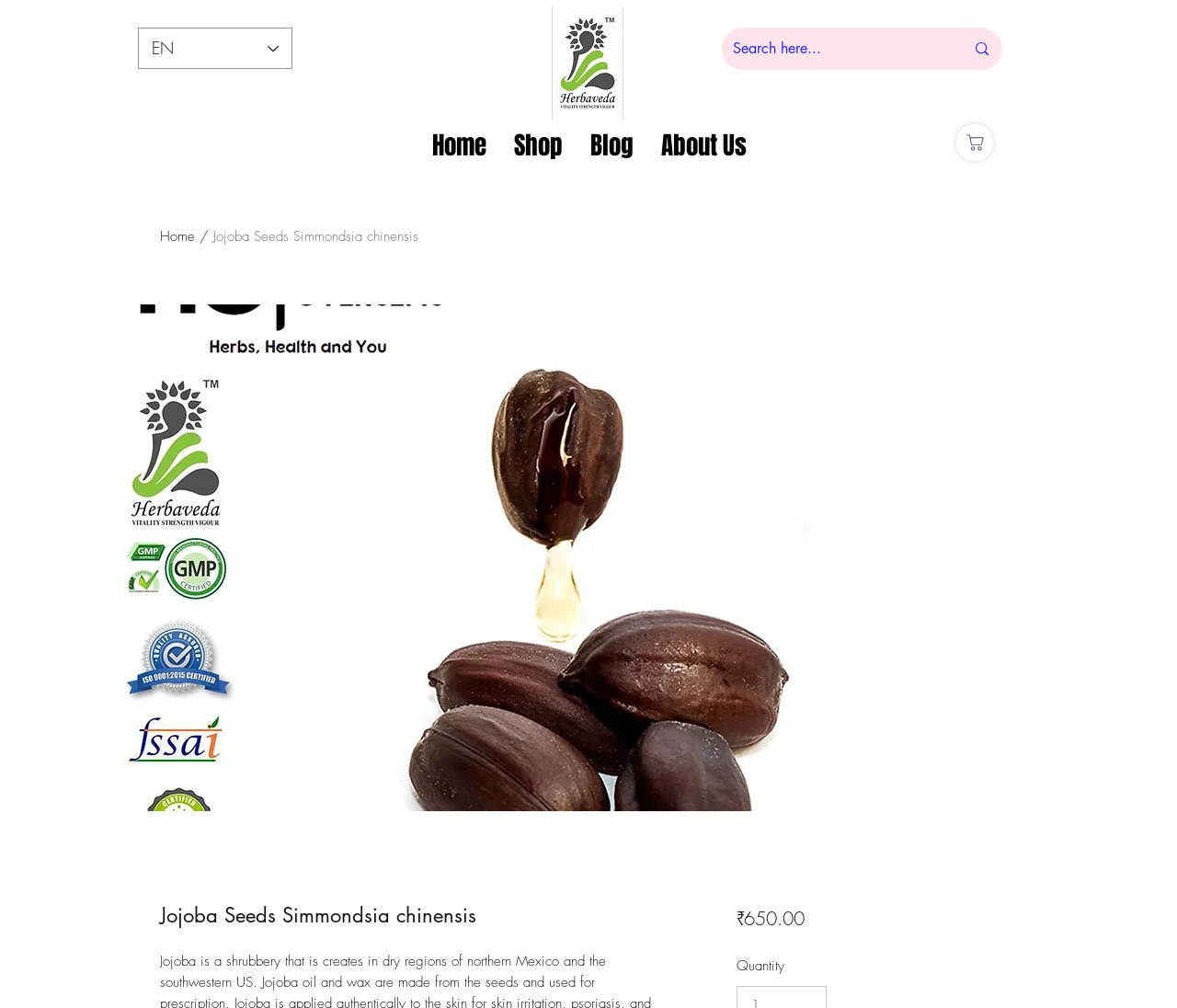Locate the UI element described as follows: "About Us". Return the bounding box coordinates as four float numbers between 0 and 1 in the order [left, top, right, bottom].

[0.55, 0.128, 0.646, 0.155]